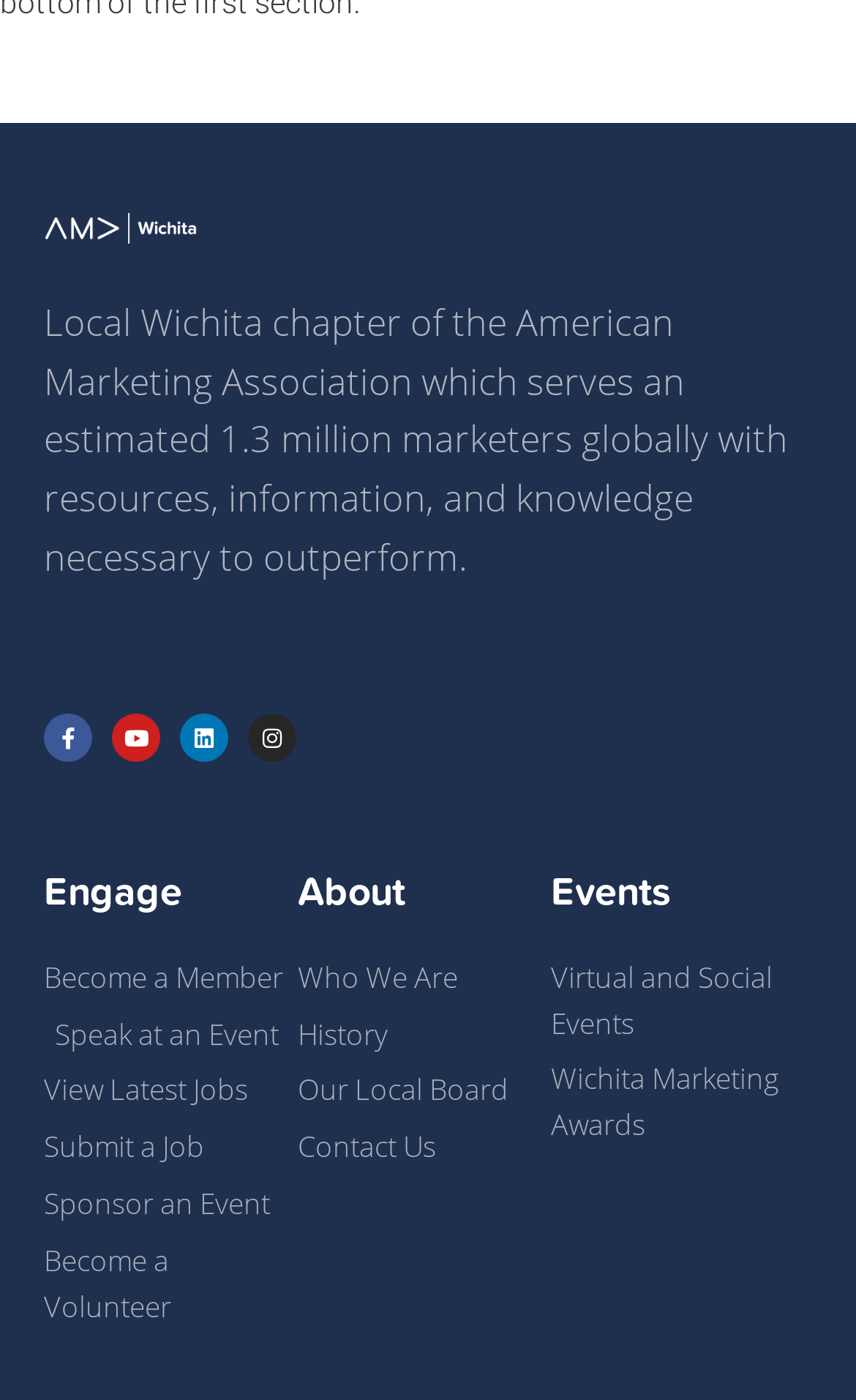How many social media links are present?
Give a one-word or short-phrase answer derived from the screenshot.

4